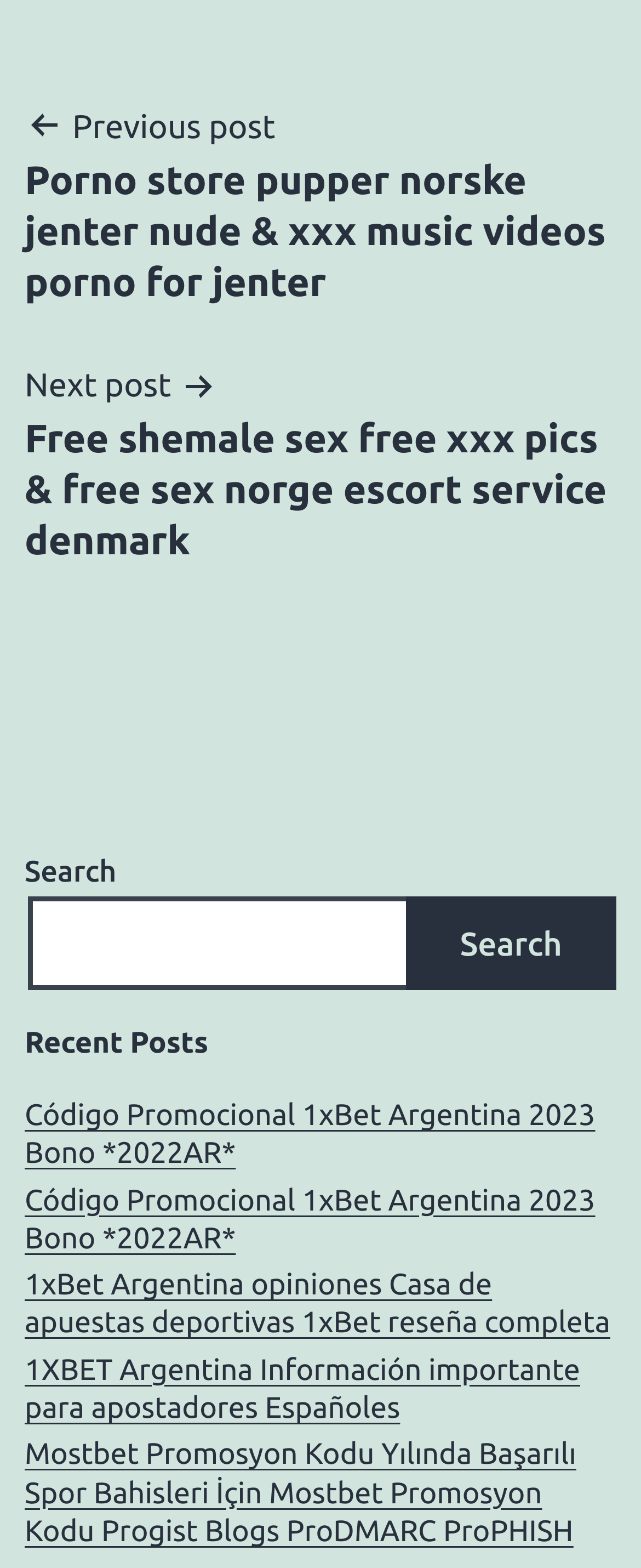What is the purpose of the search box?
Utilize the information in the image to give a detailed answer to the question.

The search box is located in the navigation section of the webpage, and it has a label 'Search' and a button with the same label. This suggests that the search box is intended to search for posts on the website.